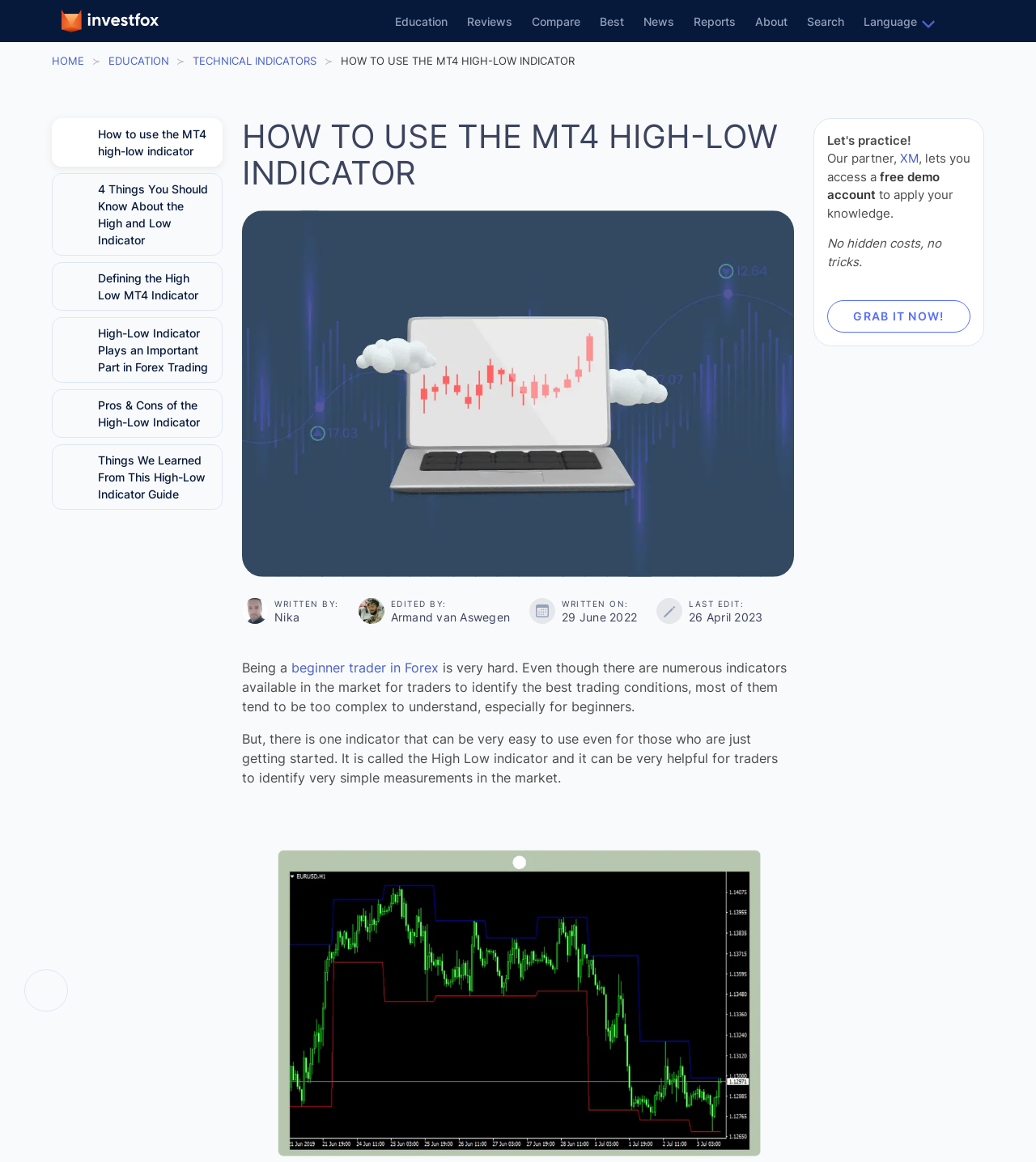Locate the bounding box of the UI element described in the following text: "Funcional online".

None